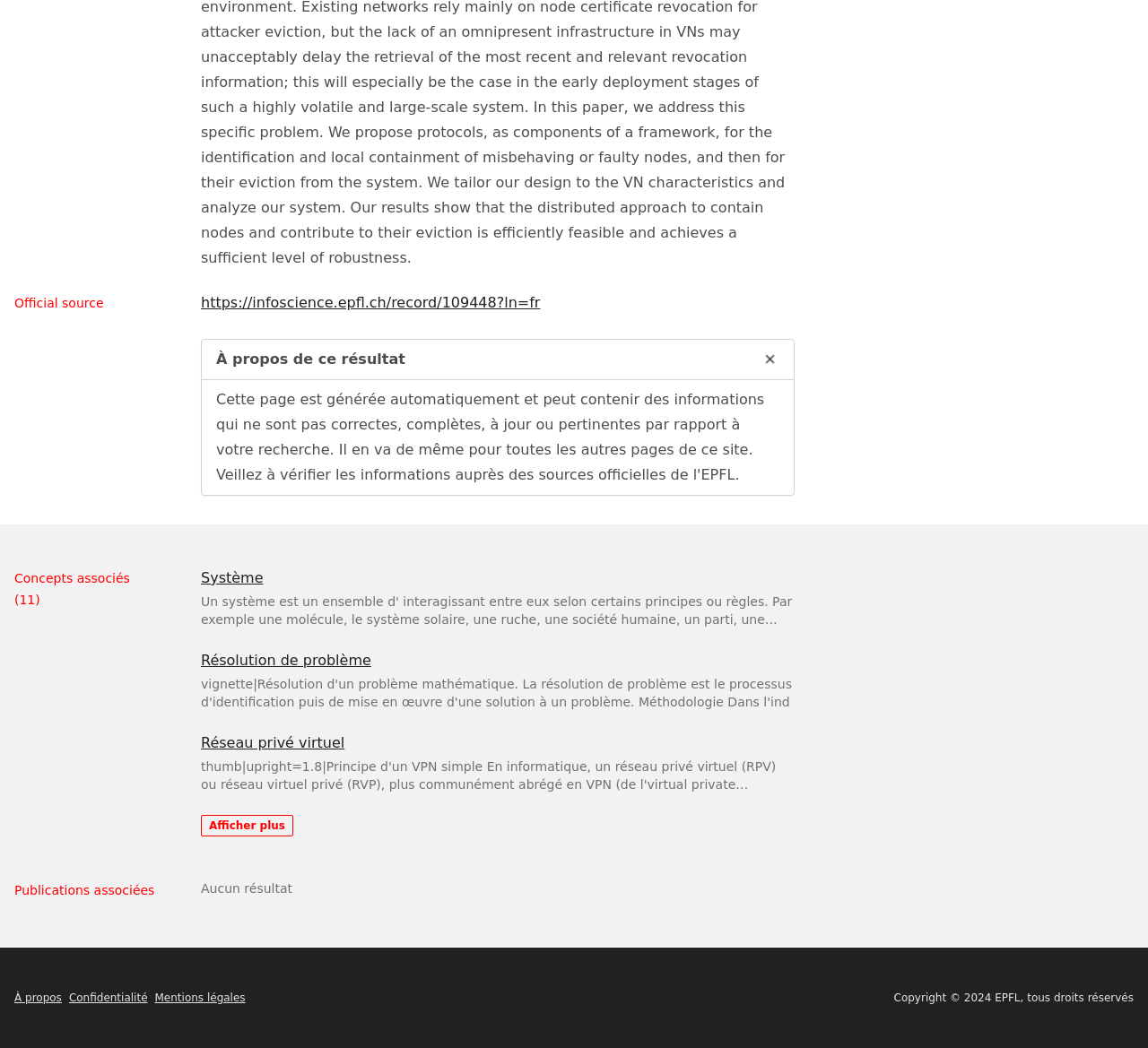Based on the element description: "À propos", identify the UI element and provide its bounding box coordinates. Use four float numbers between 0 and 1, [left, top, right, bottom].

[0.012, 0.946, 0.054, 0.958]